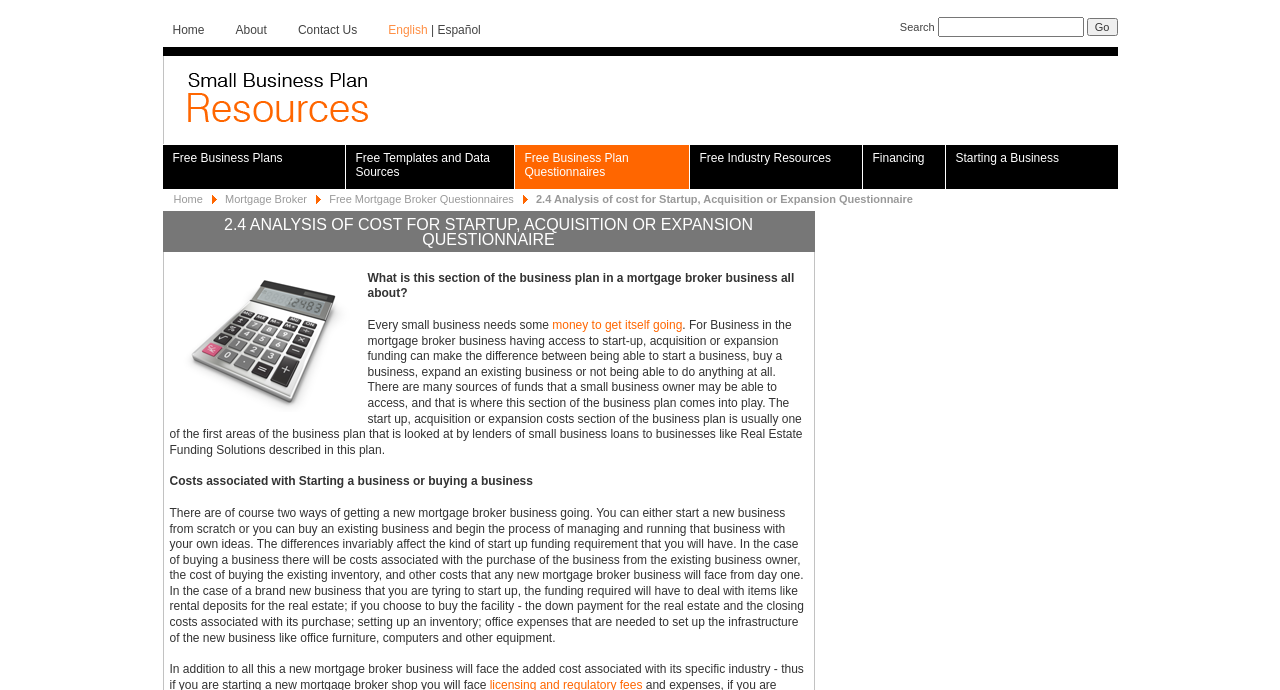Please find the bounding box coordinates of the element's region to be clicked to carry out this instruction: "Click on 'Home'".

[0.135, 0.033, 0.16, 0.054]